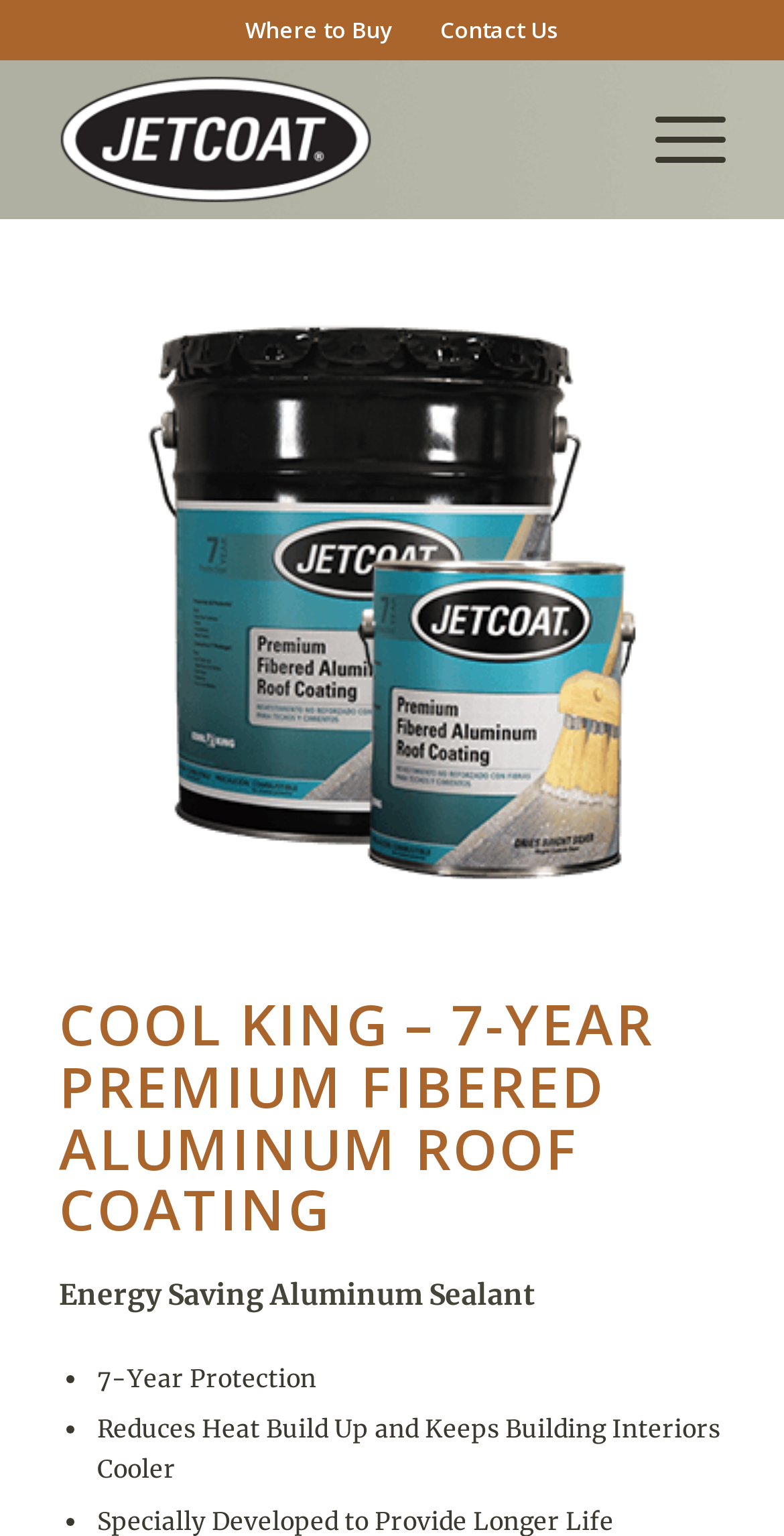Identify the coordinates of the bounding box for the element described below: "alt="Jetcoat"". Return the coordinates as four float numbers between 0 and 1: [left, top, right, bottom].

[0.075, 0.038, 0.755, 0.143]